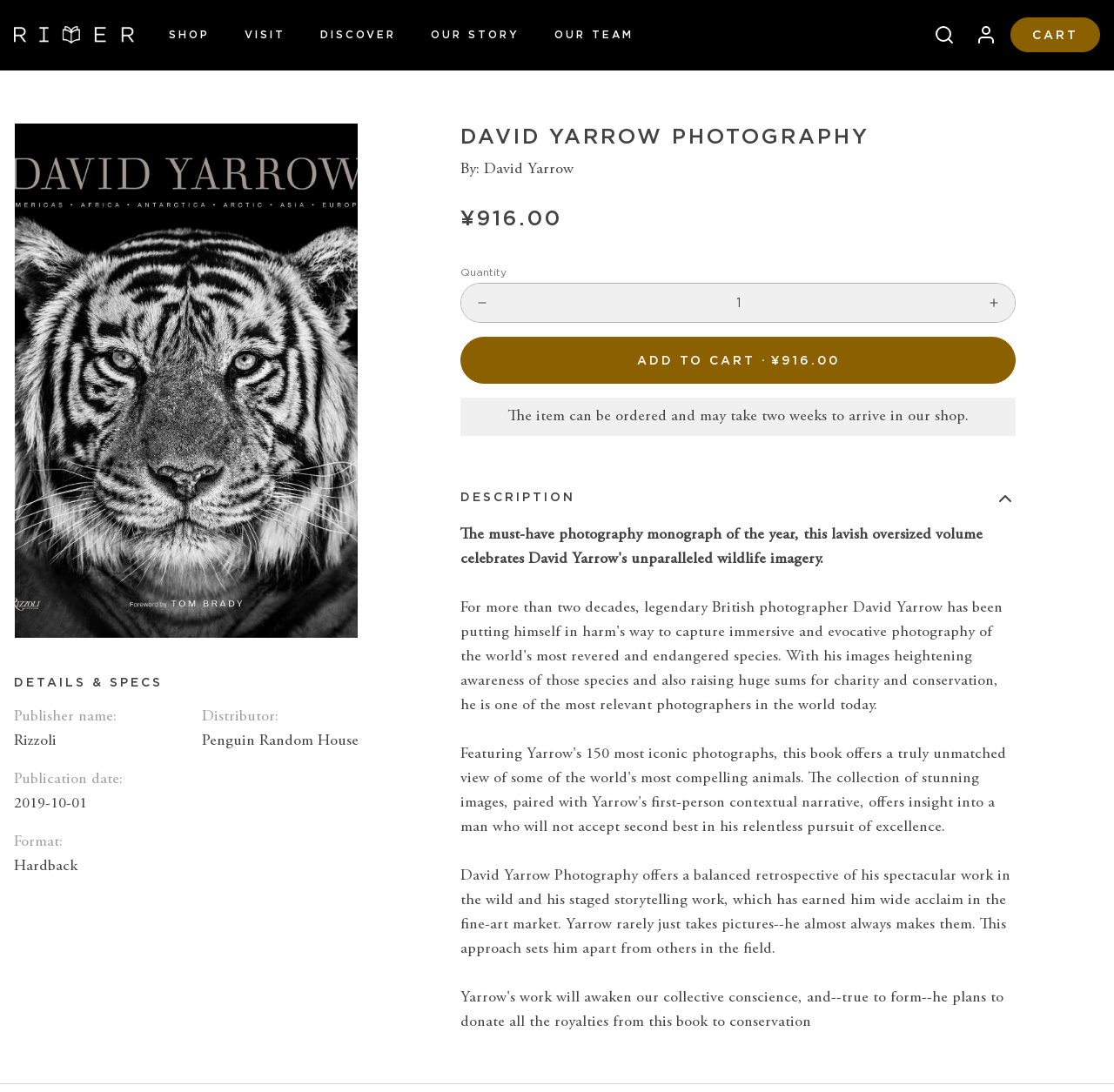Please identify the bounding box coordinates of the area I need to click to accomplish the following instruction: "Log in to your account".

[0.863, 0.022, 0.895, 0.041]